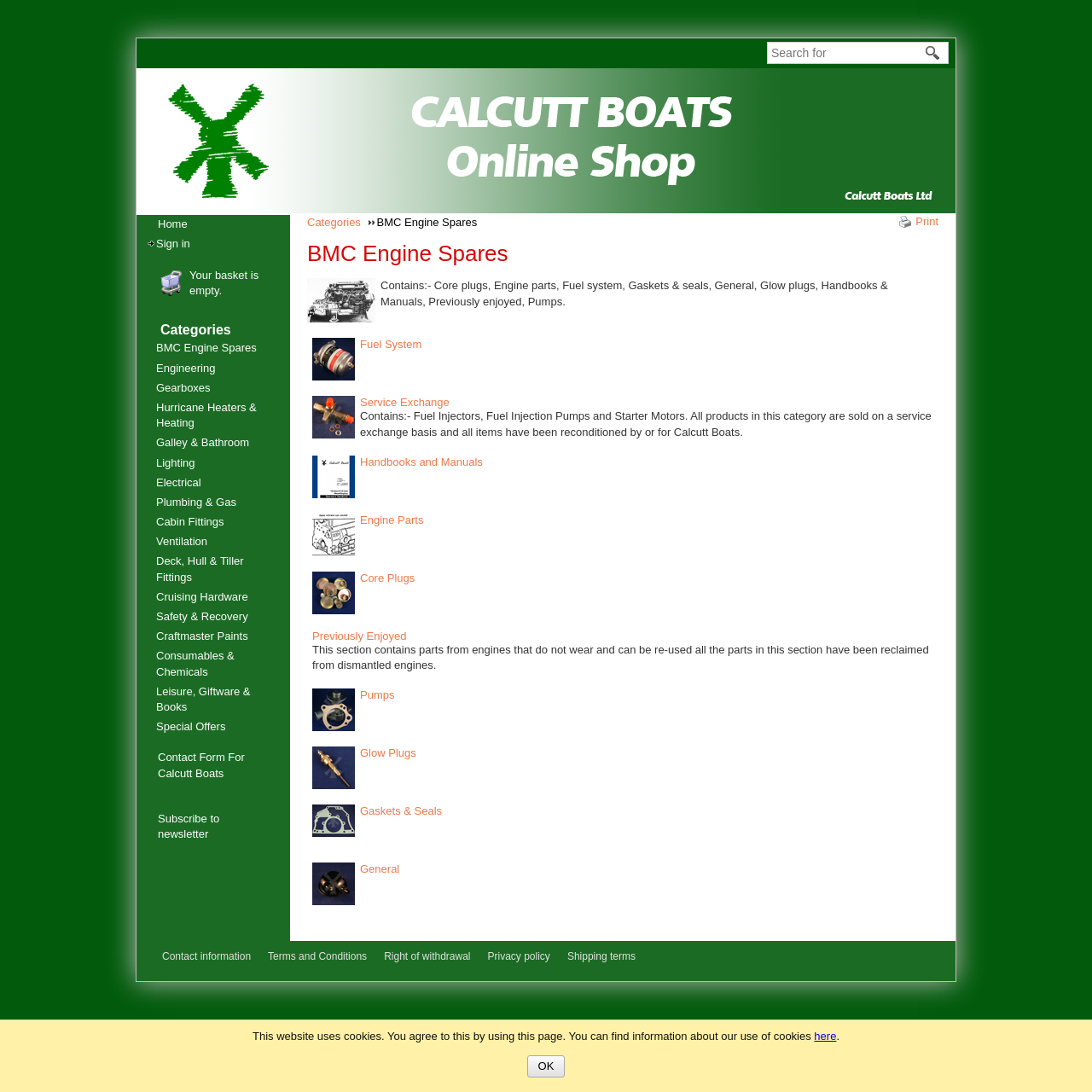Can you specify the bounding box coordinates of the area that needs to be clicked to fulfill the following instruction: "Check your basket"?

[0.145, 0.247, 0.17, 0.272]